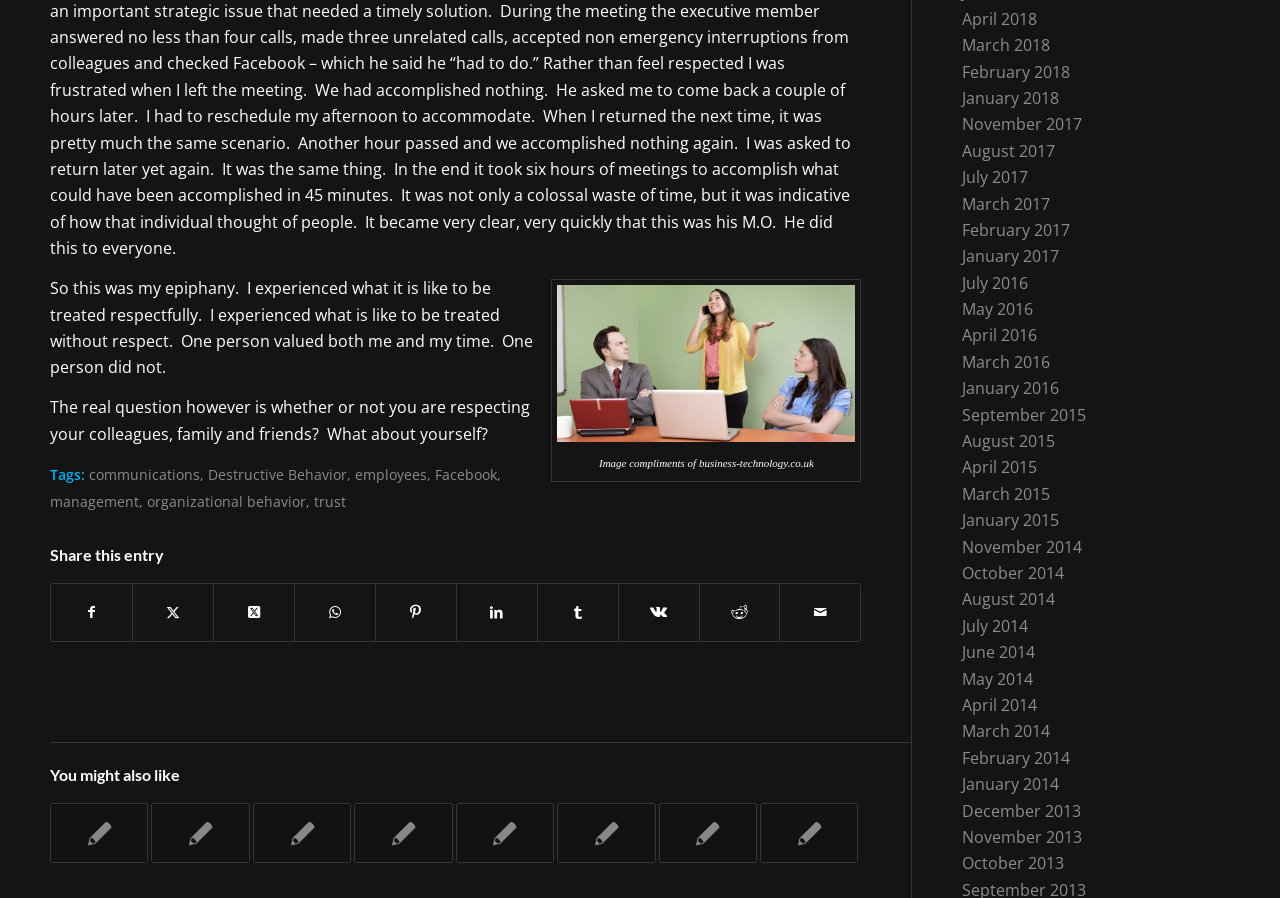For the given element description Share on Reddit, determine the bounding box coordinates of the UI element. The coordinates should follow the format (top-left x, top-left y, bottom-right x, bottom-right y) and be within the range of 0 to 1.

[0.546, 0.65, 0.609, 0.713]